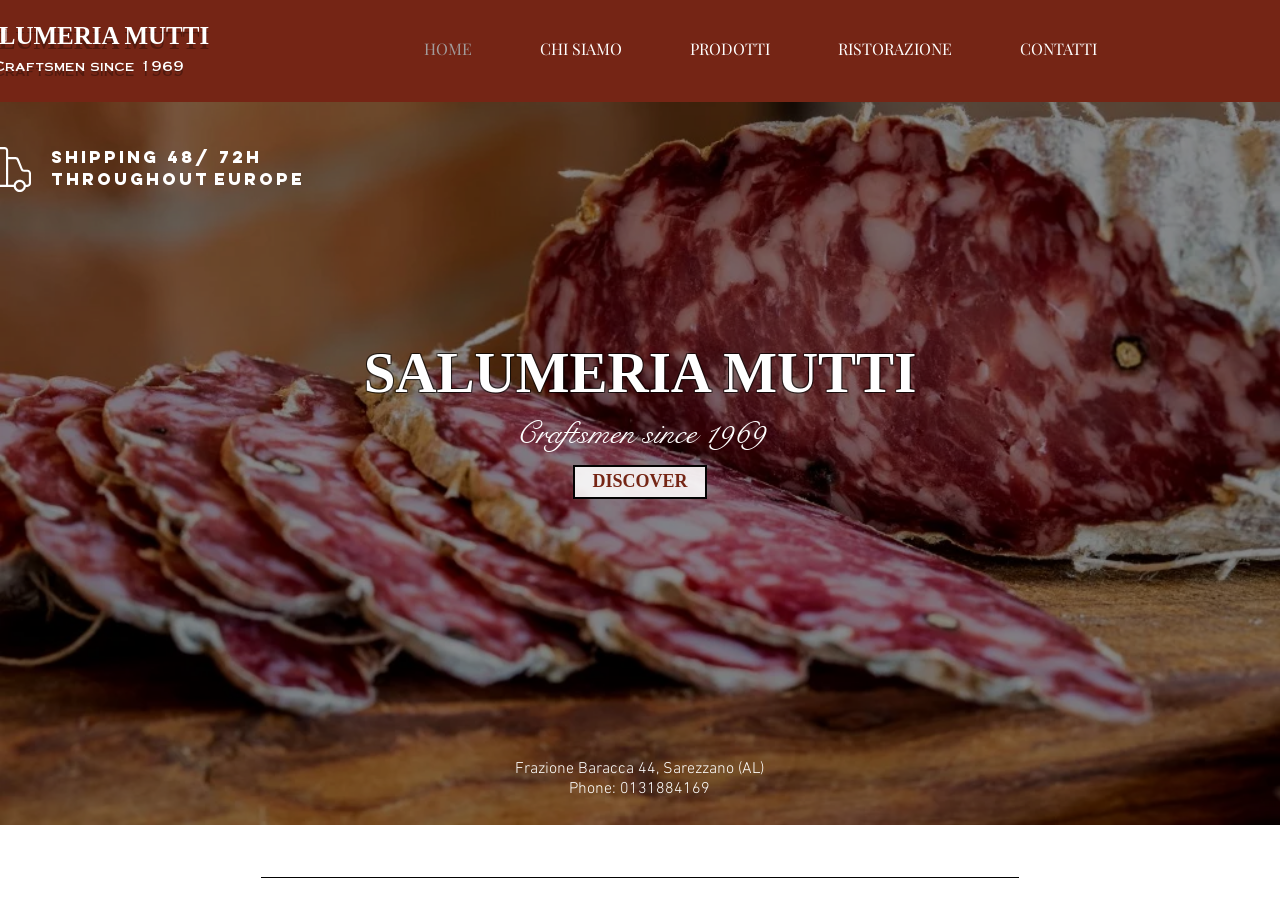Refer to the image and provide an in-depth answer to the question:
What can you discover on the website?

I found the answer by looking at the link element with the text 'DISCOVER' which is located near the heading element with the text 'SALUMERIA MUTTI', suggesting that you can discover more about Salame Nobile del Giarolo on the website.